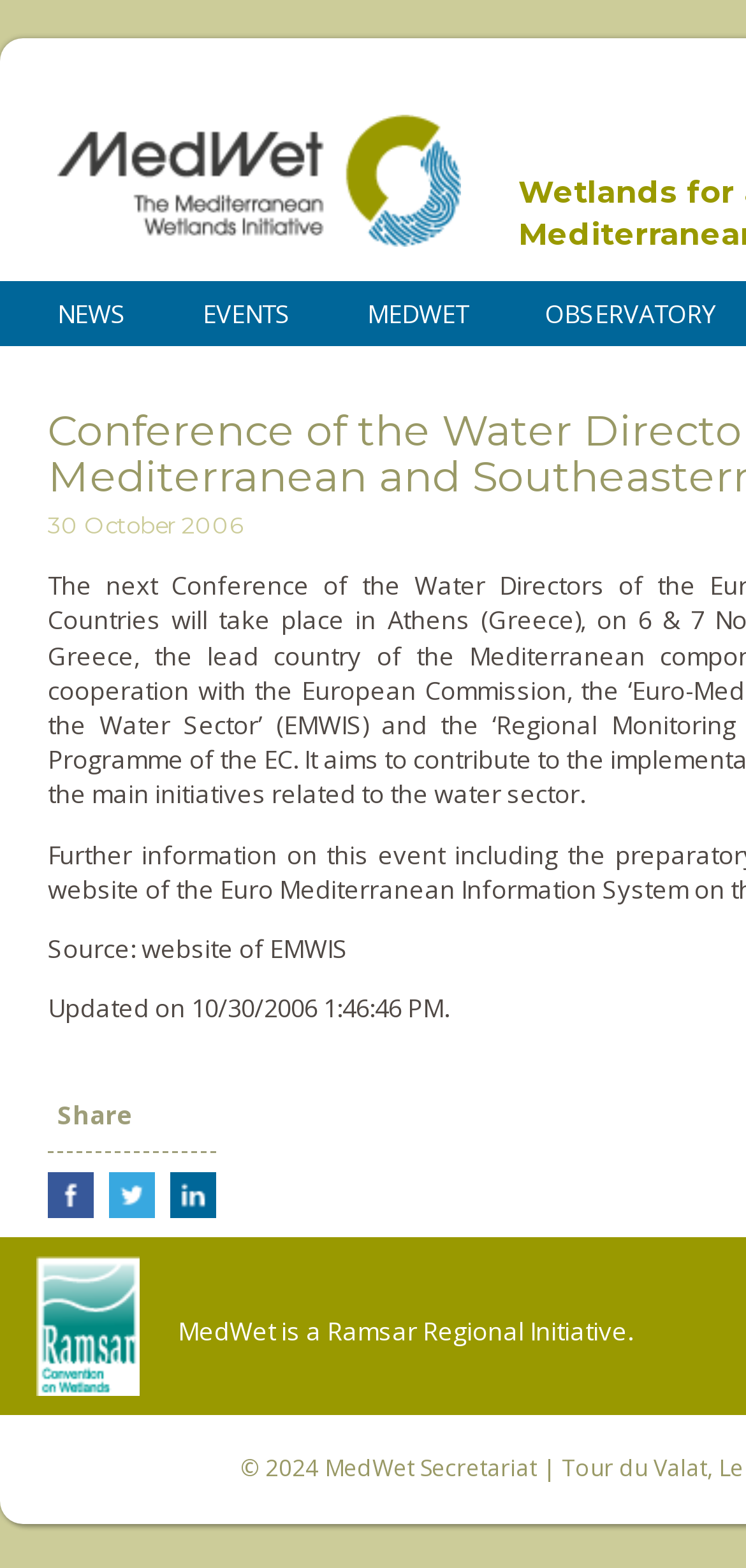Please provide a comprehensive response to the question based on the details in the image: Who is the copyright holder?

The copyright holder can be found in the link element at the bottom of the webpage, which reads 'MedWet Secretariat' and is accompanied by the copyright symbol and the year 2024.